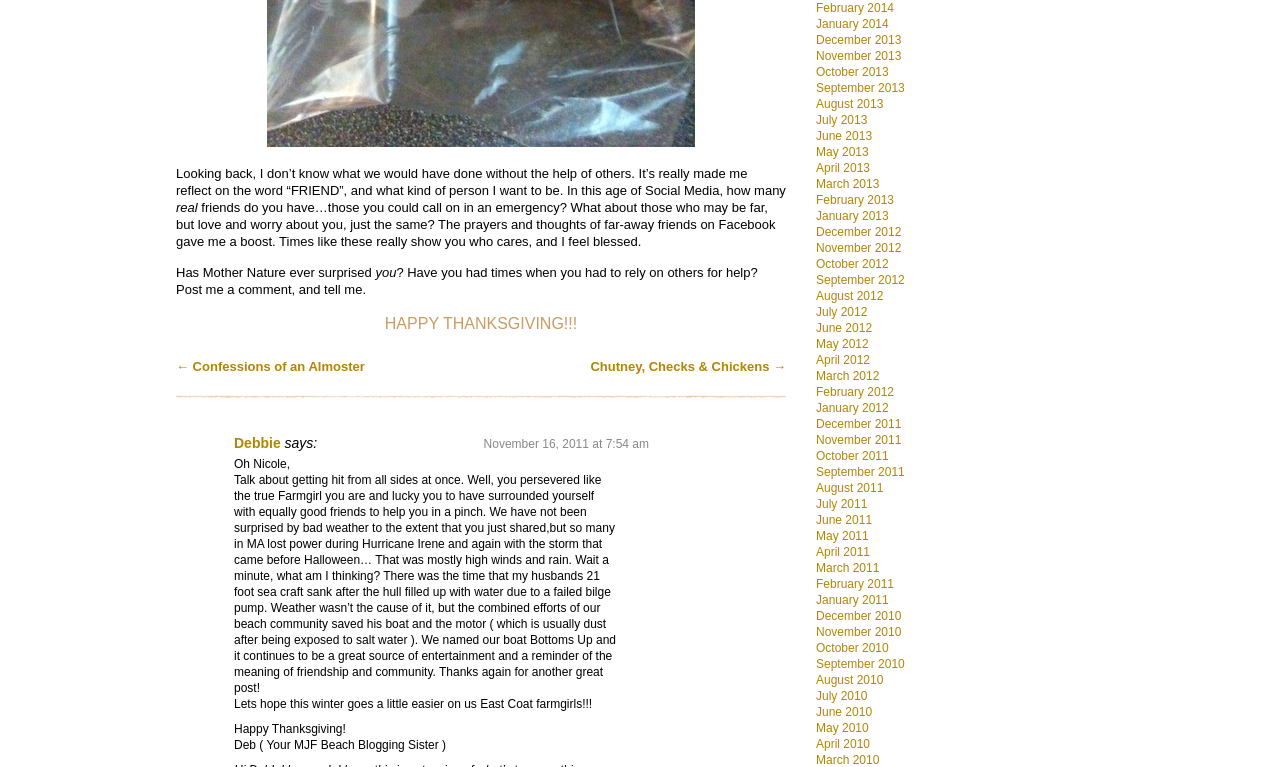Please locate the bounding box coordinates for the element that should be clicked to achieve the following instruction: "Click on the 'Chutney, Checks & Chickens →' link". Ensure the coordinates are given as four float numbers between 0 and 1, i.e., [left, top, right, bottom].

[0.376, 0.464, 0.614, 0.492]